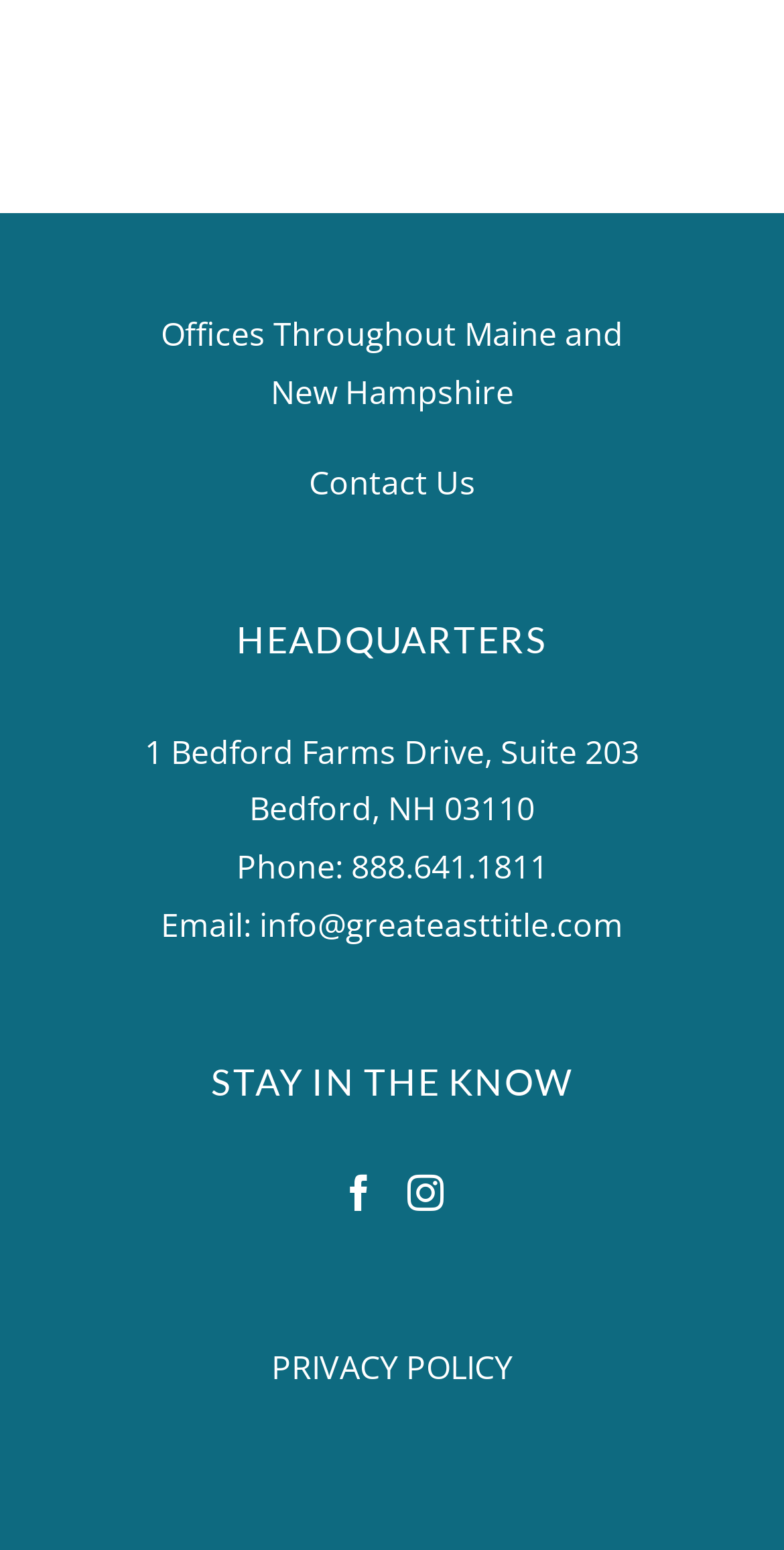What social media platforms are available?
Please give a detailed and elaborate answer to the question based on the image.

I found the answer by looking at the 'STAY IN THE KNOW' section, which provides links to 'Facebook' and 'Instagram'.